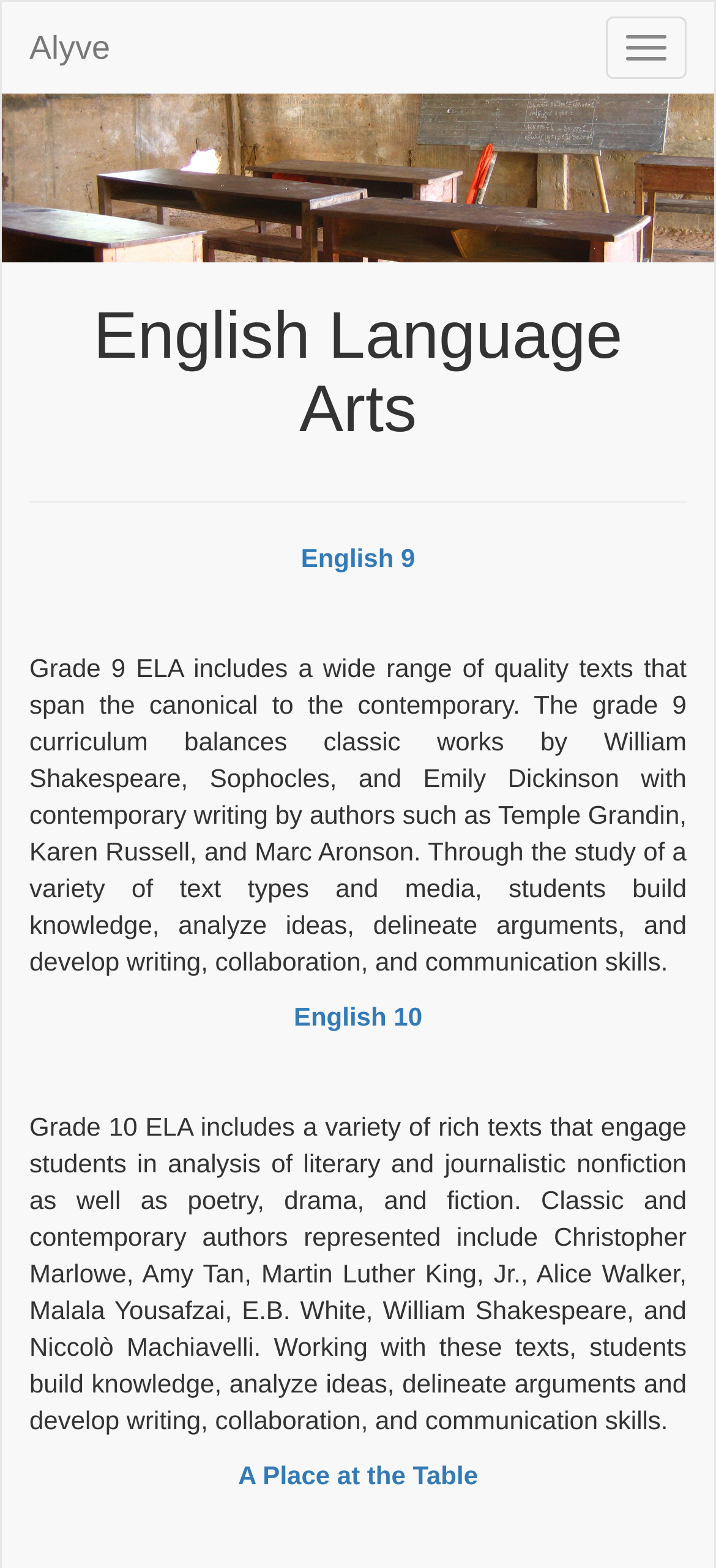Refer to the image and provide an in-depth answer to the question: 
How many horizontal separators are on the webpage?

I determined the answer by looking at the separator element with the orientation 'horizontal' which is the only one of its kind on the webpage.